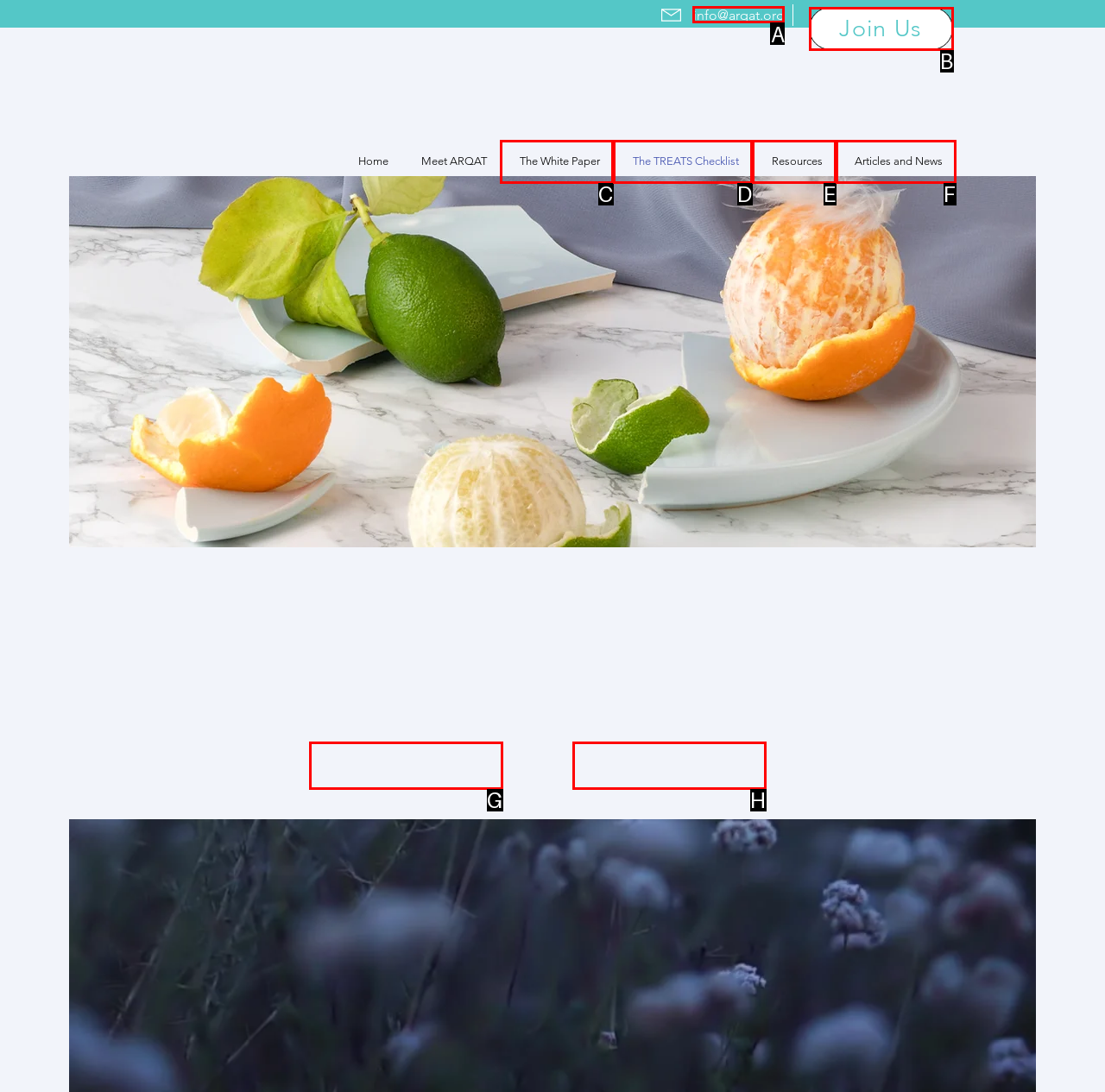Identify the letter of the UI element you should interact with to perform the task: Click the 'info@arqat.org' email link
Reply with the appropriate letter of the option.

A